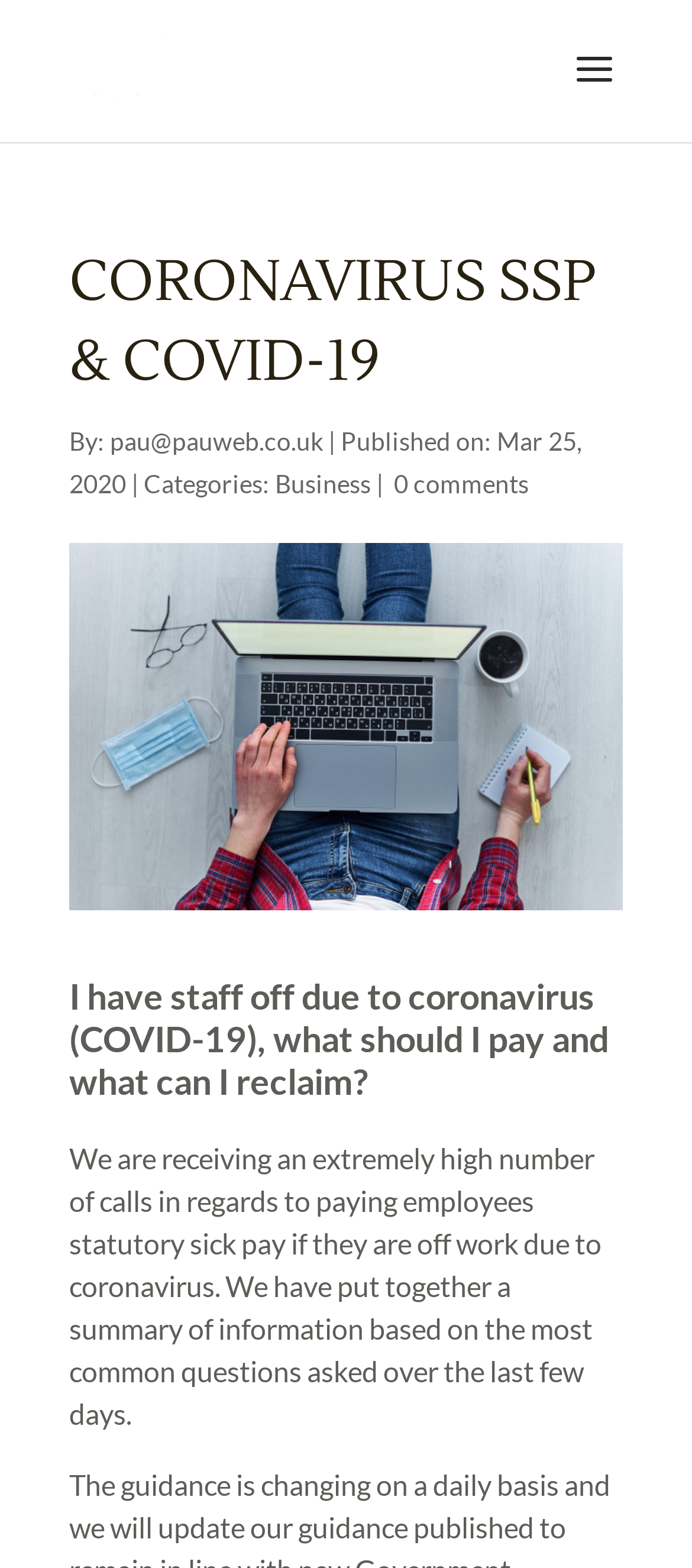When was the article published?
Please use the image to provide an in-depth answer to the question.

The publication date of the article can be found below the title, where it says 'Published on: Mar 25, 2020'. This indicates when the article was published.